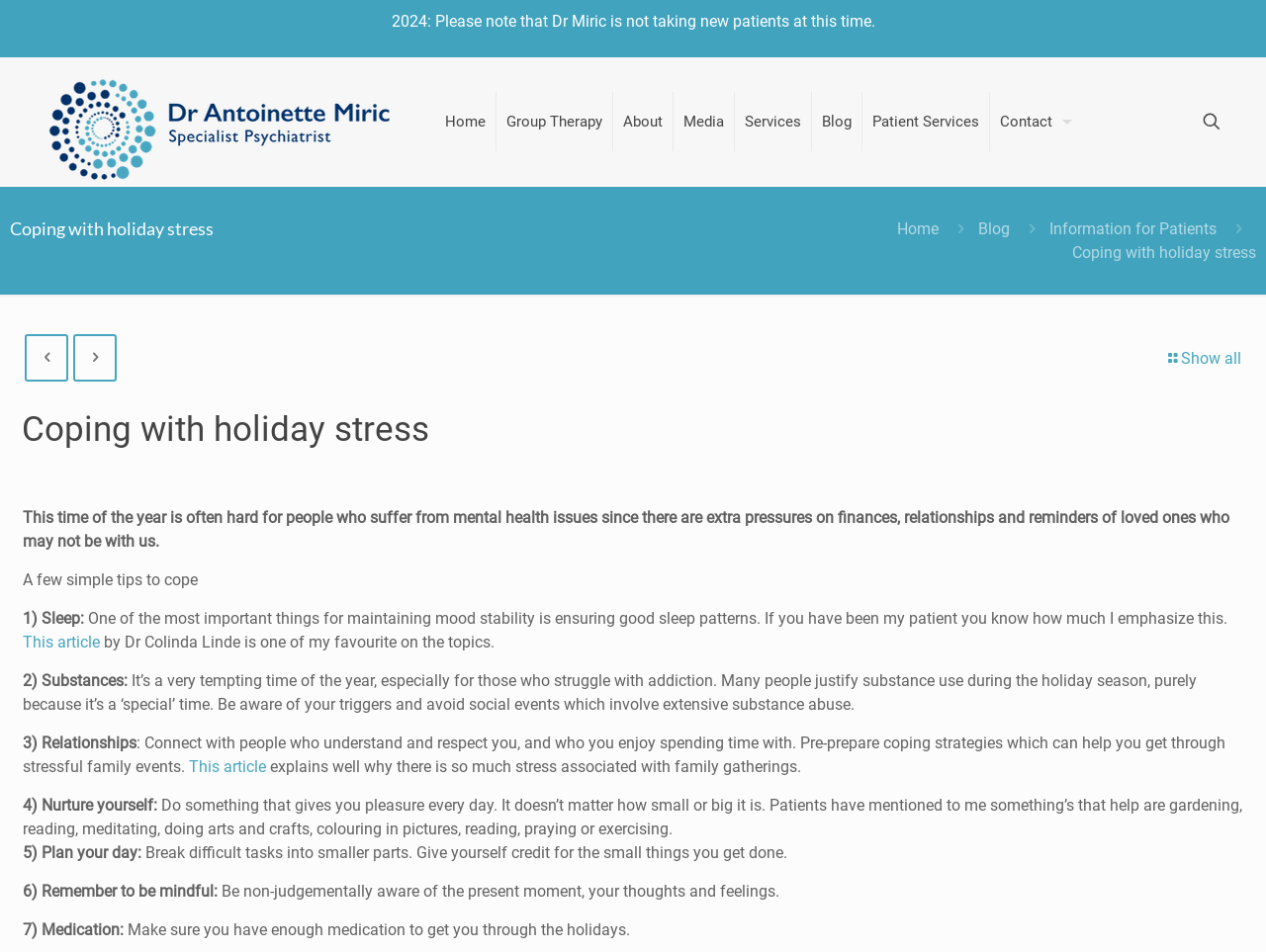Respond to the following query with just one word or a short phrase: 
What is the topic of the article linked by 'This article'?

Addiction and substance use